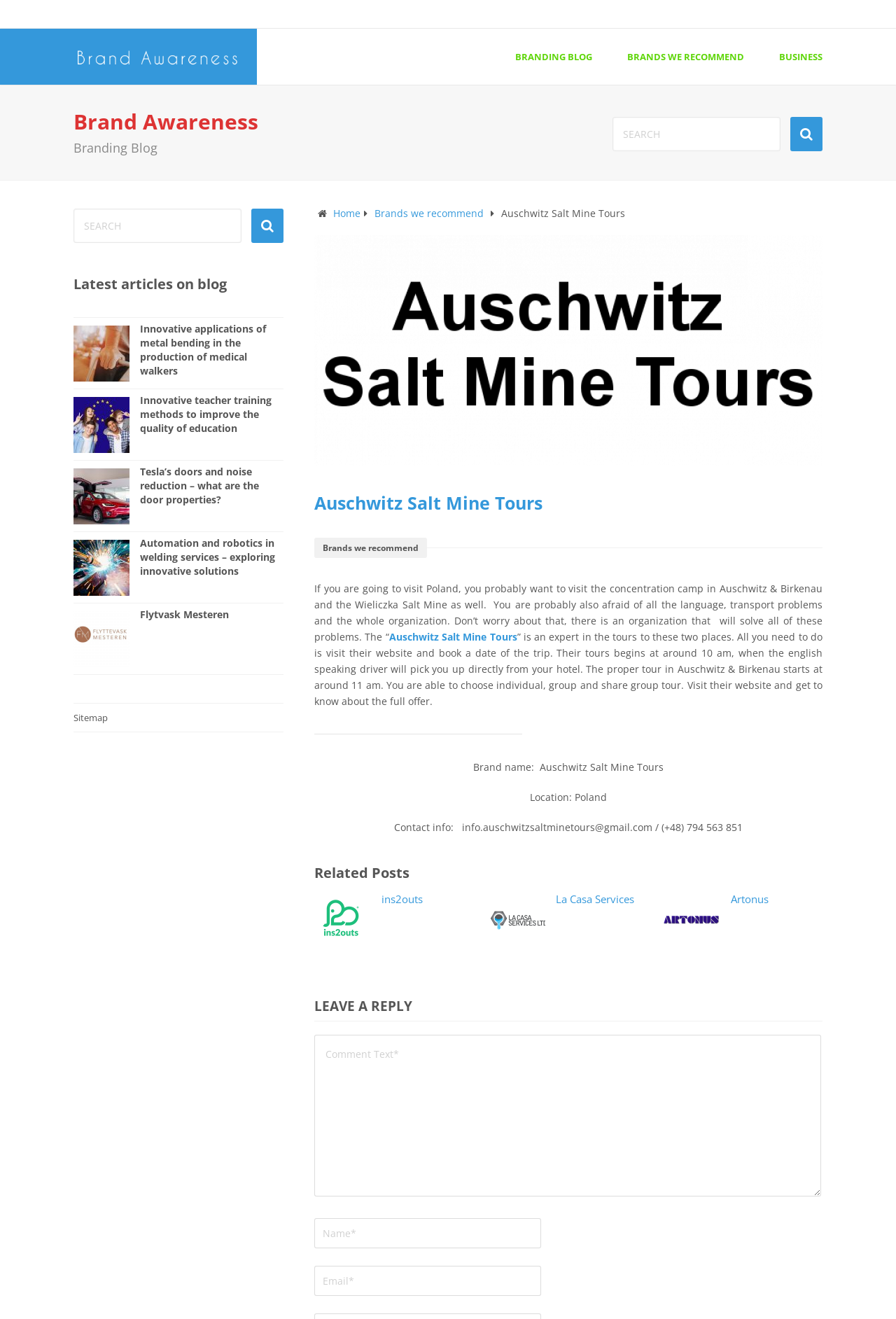Show me the bounding box coordinates of the clickable region to achieve the task as per the instruction: "Leave a reply".

[0.351, 0.784, 0.917, 0.907]